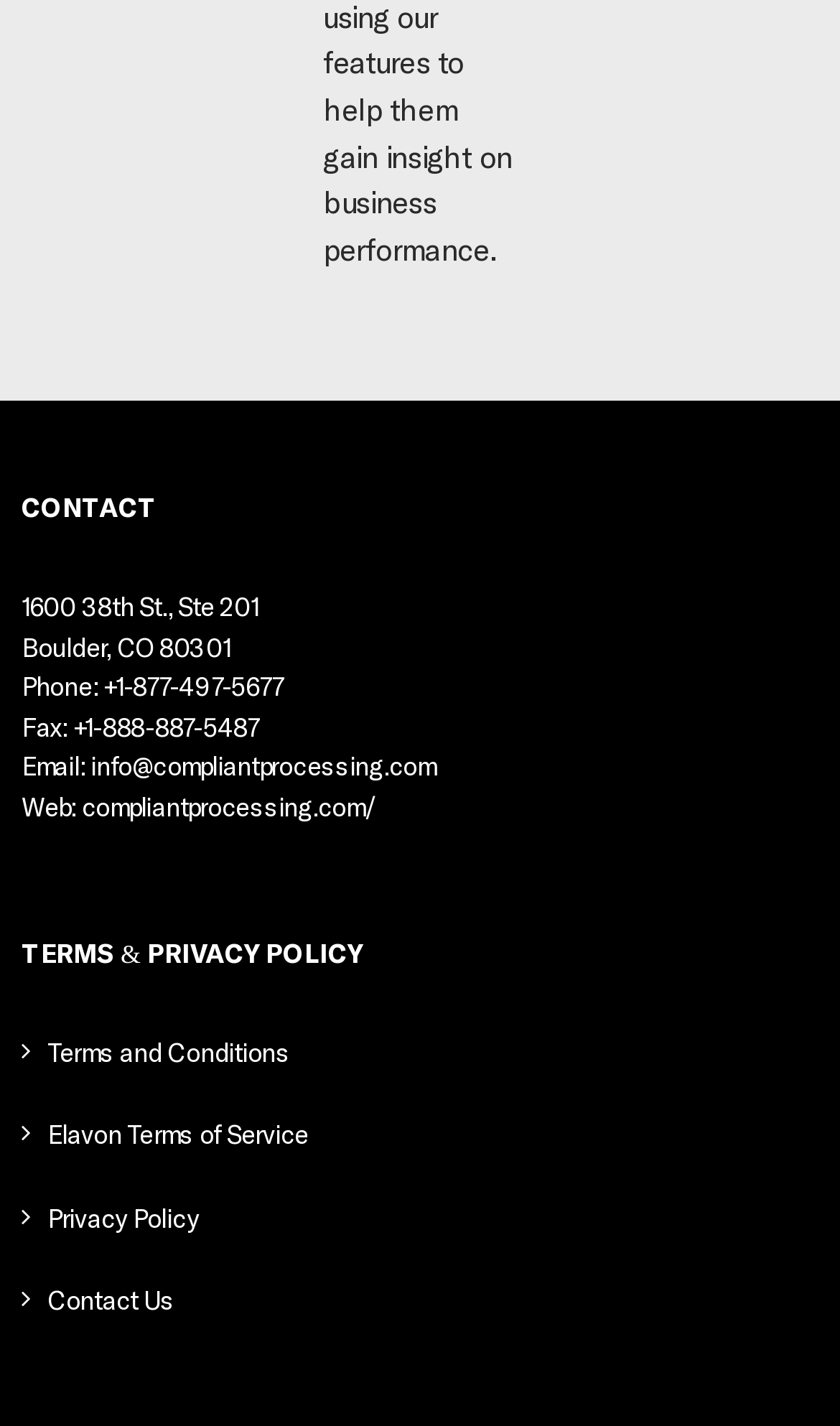Pinpoint the bounding box coordinates of the element that must be clicked to accomplish the following instruction: "Send an email". The coordinates should be in the format of four float numbers between 0 and 1, i.e., [left, top, right, bottom].

[0.108, 0.526, 0.519, 0.547]